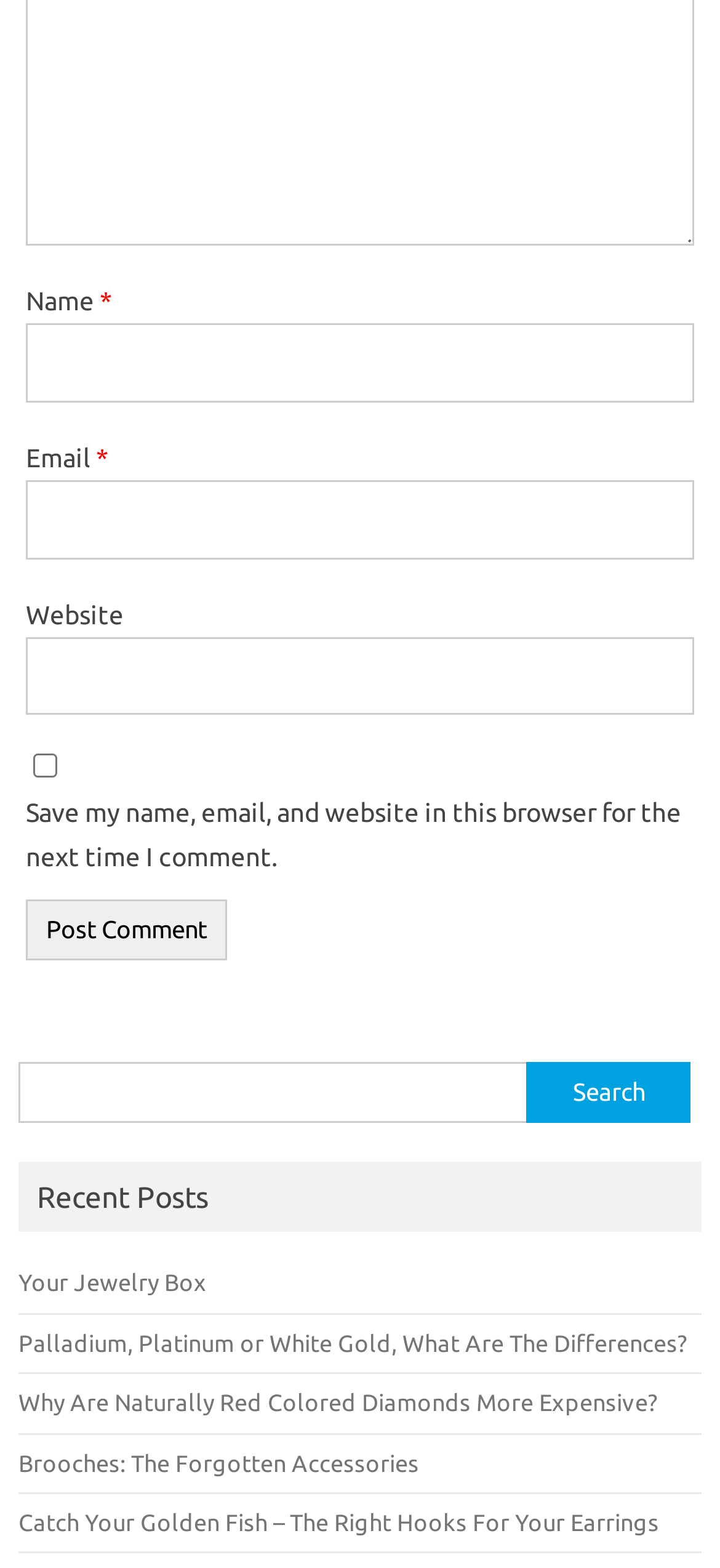Identify the bounding box coordinates of the clickable region required to complete the instruction: "Check the 'Save my name, email, and website in this browser for the next time I comment' checkbox". The coordinates should be given as four float numbers within the range of 0 and 1, i.e., [left, top, right, bottom].

[0.046, 0.481, 0.079, 0.496]